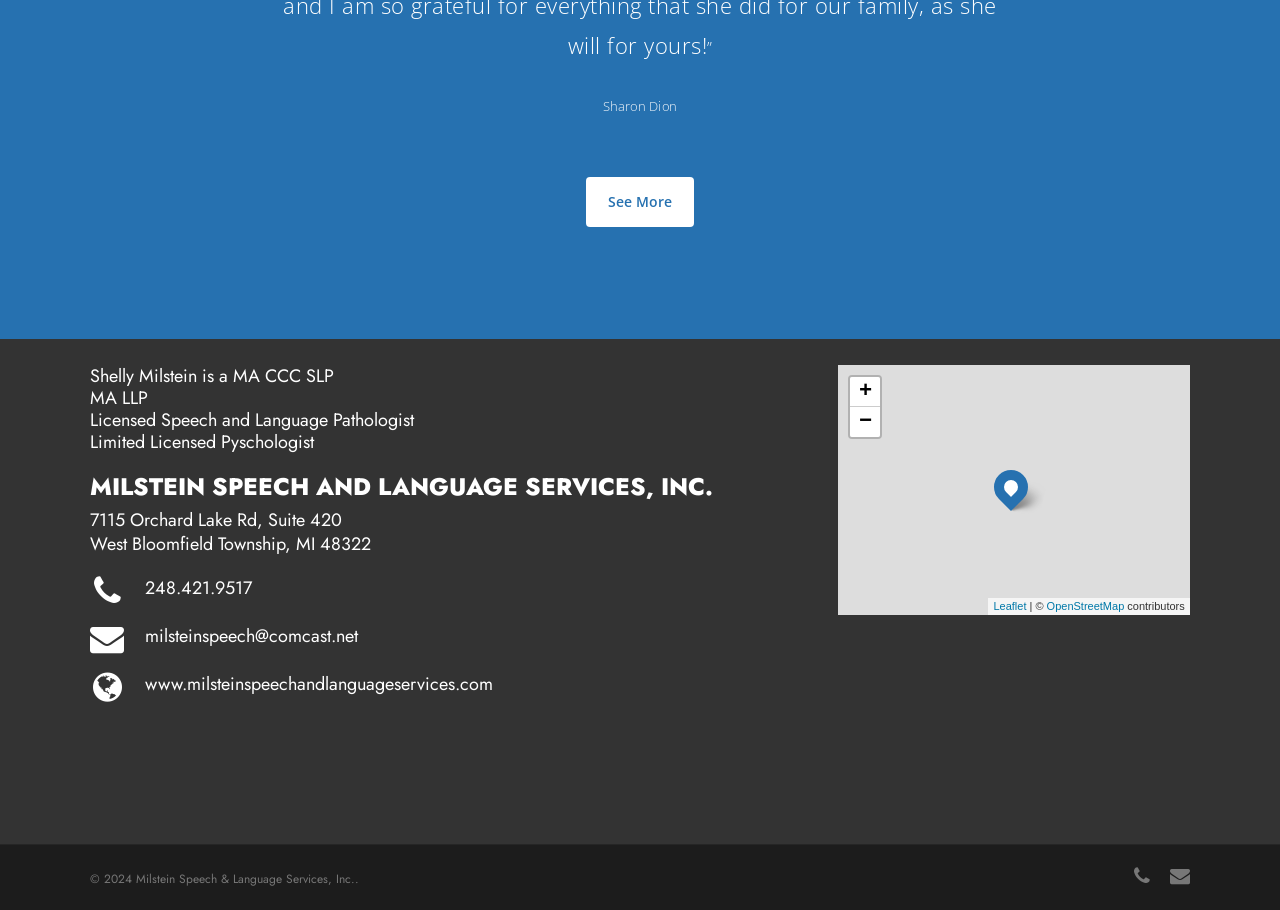Please provide a one-word or short phrase answer to the question:
Where is Milstein Speech and Language Services, Inc. located?

West Bloomfield Township, MI 48322